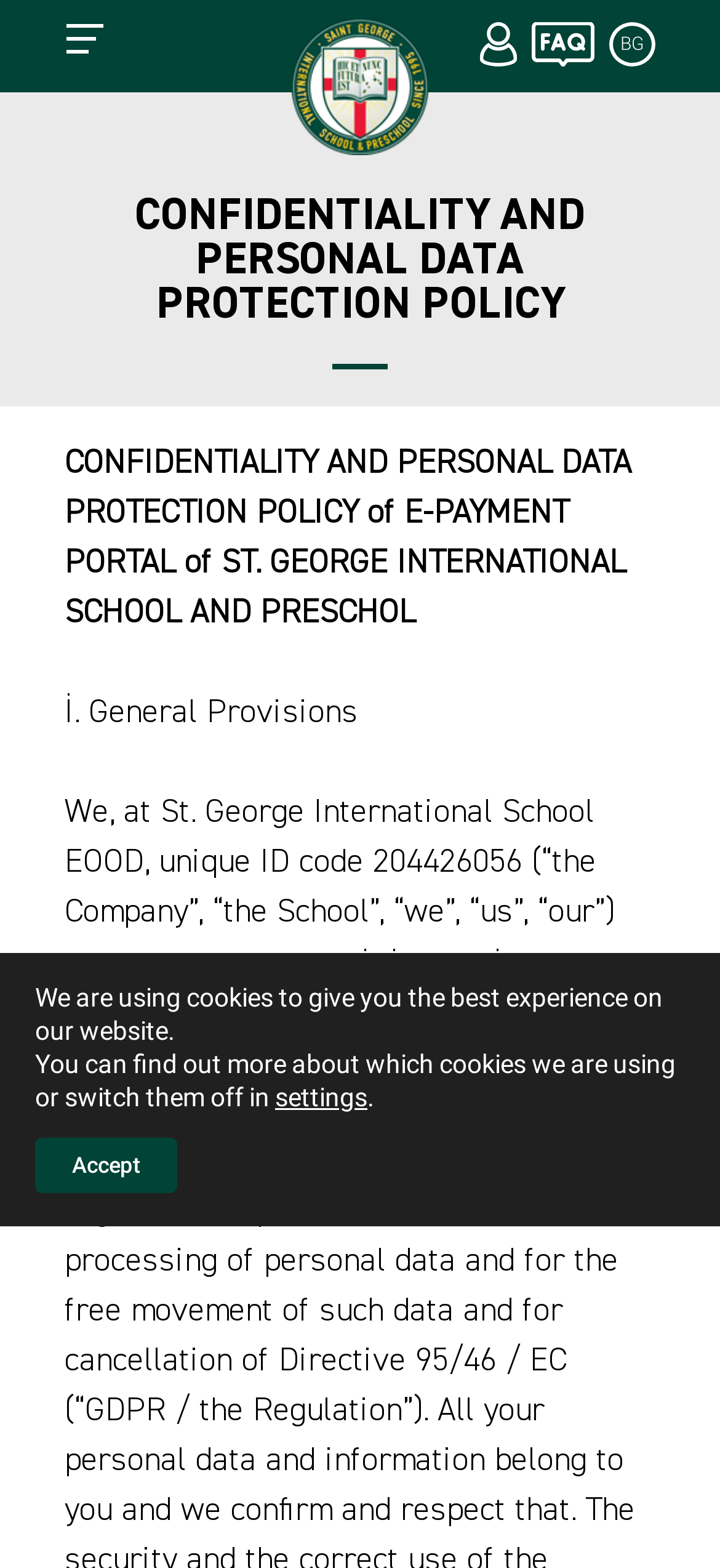What is the name of the school?
Examine the image and give a concise answer in one word or a short phrase.

St. George International School